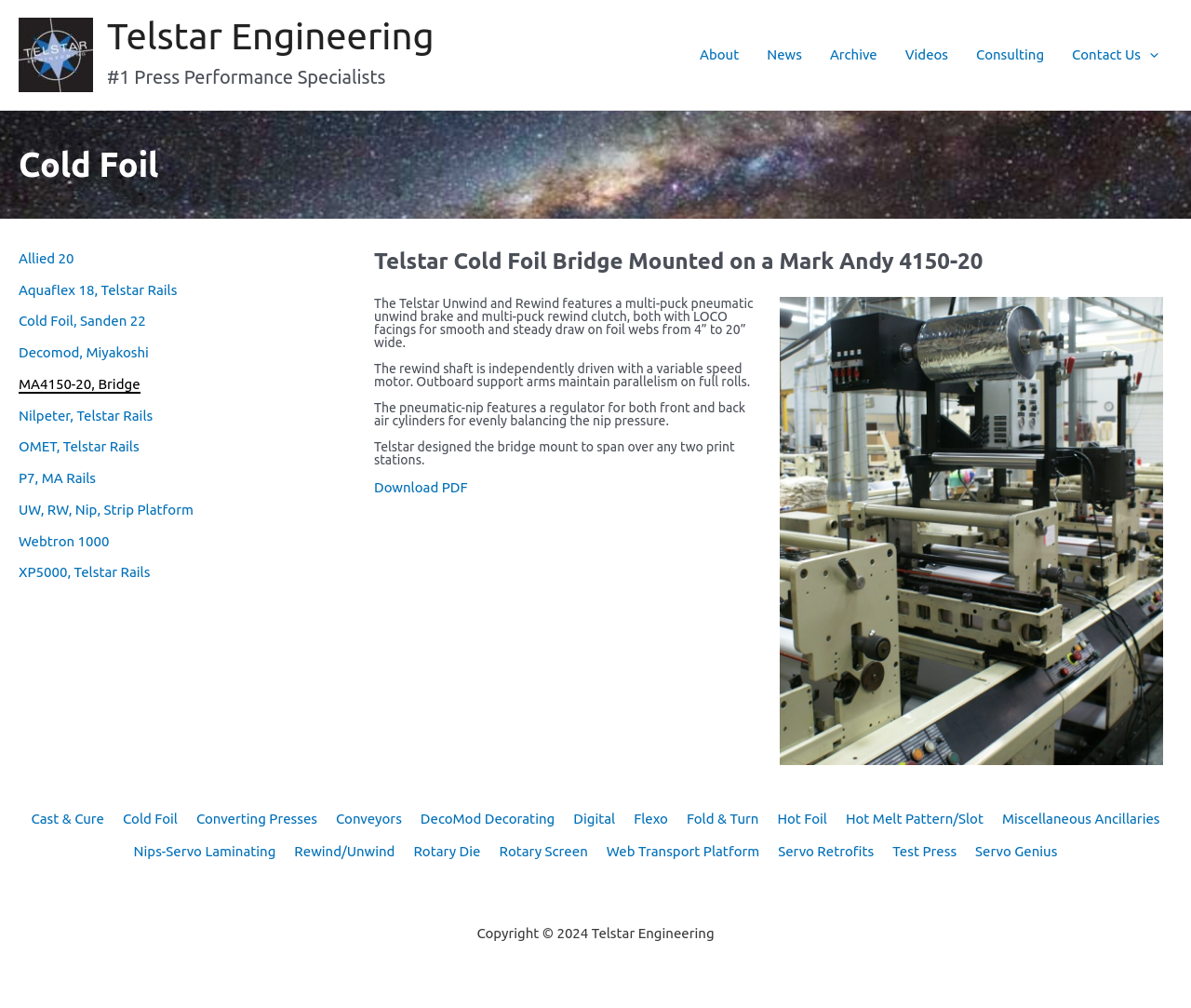Determine the bounding box coordinates for the HTML element mentioned in the following description: "Cast & Cure". The coordinates should be a list of four floats ranging from 0 to 1, represented as [left, top, right, bottom].

[0.018, 0.796, 0.095, 0.828]